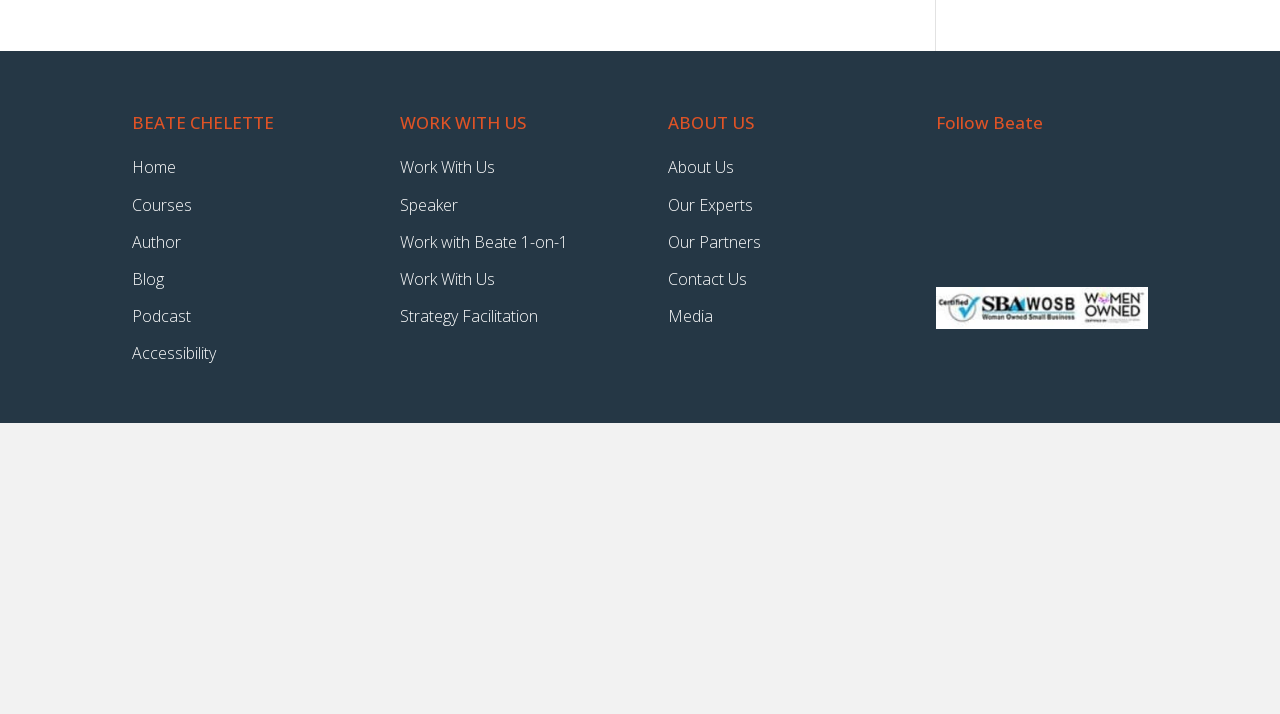Reply to the question with a single word or phrase:
How many links are there in the navigation menu?

6